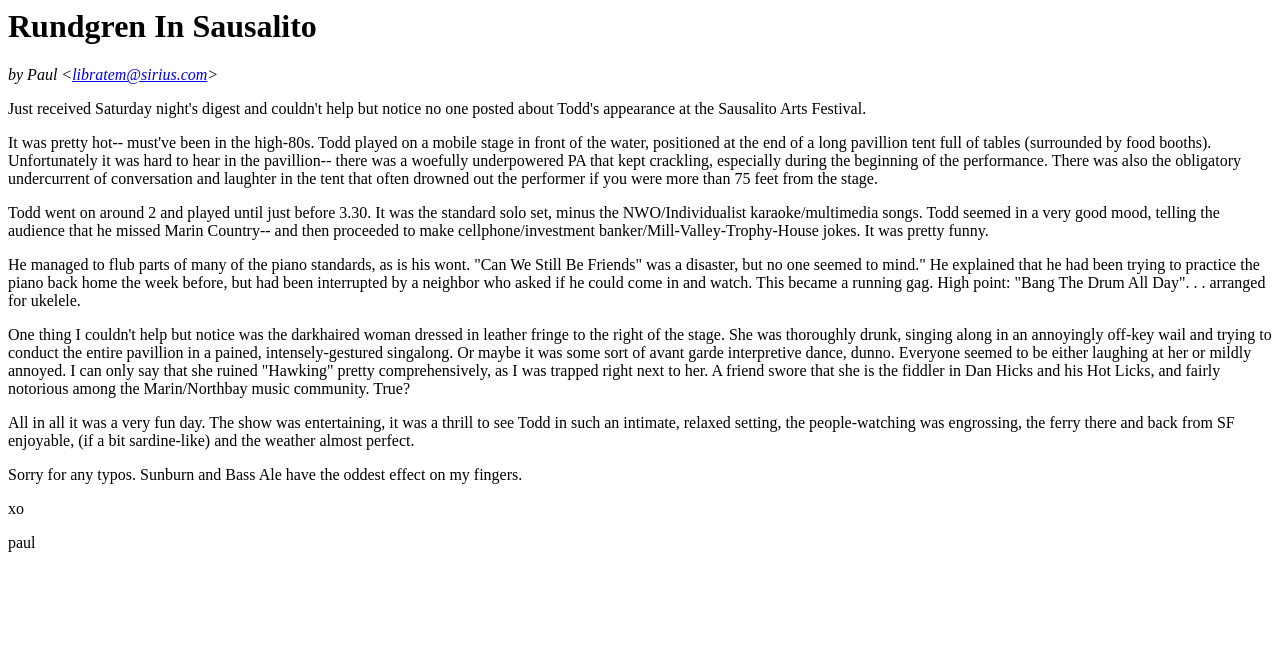Provide the bounding box for the UI element matching this description: "libratem@sirius.com".

[0.056, 0.1, 0.162, 0.125]